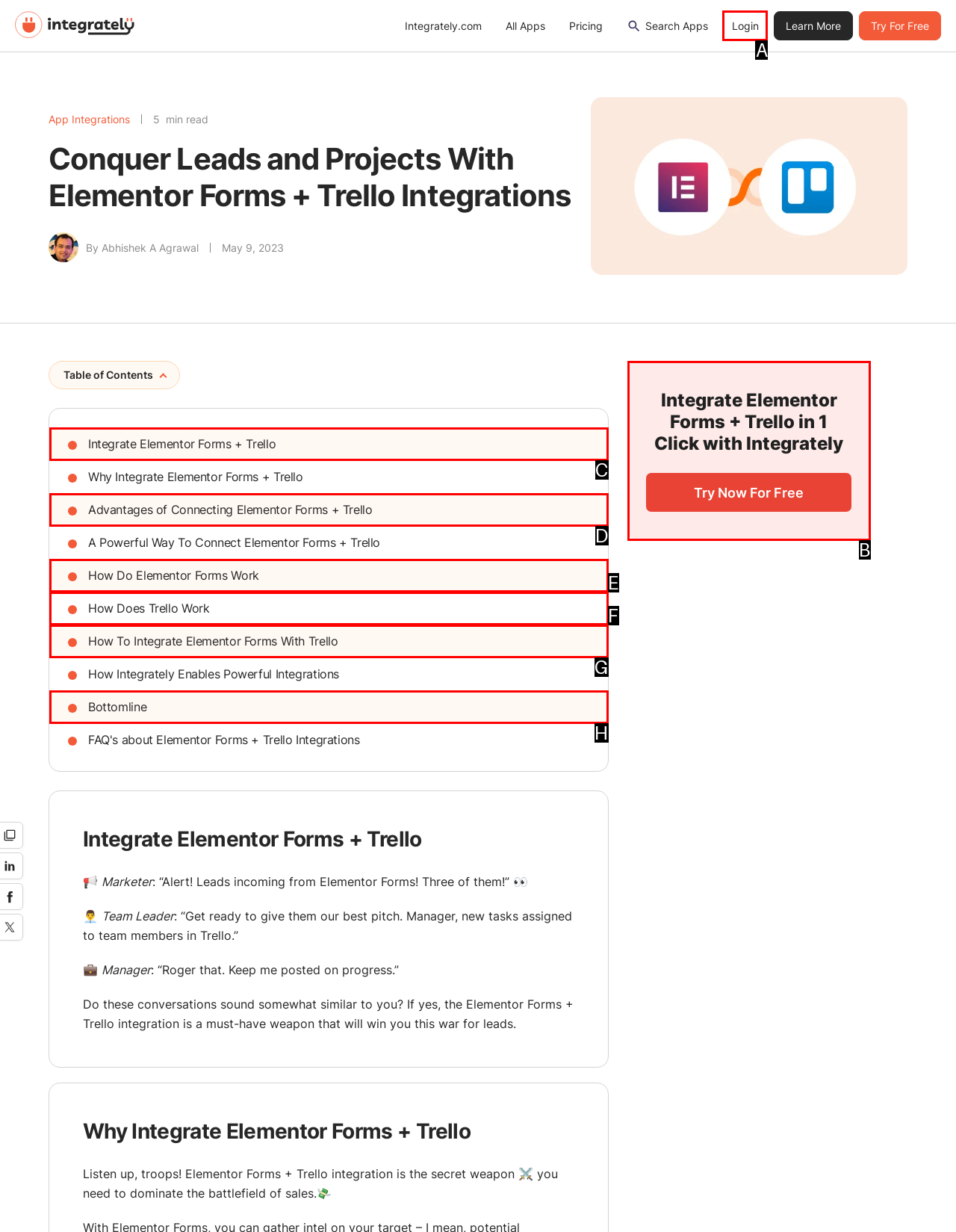Tell me which one HTML element you should click to complete the following task: Login to your account
Answer with the option's letter from the given choices directly.

A